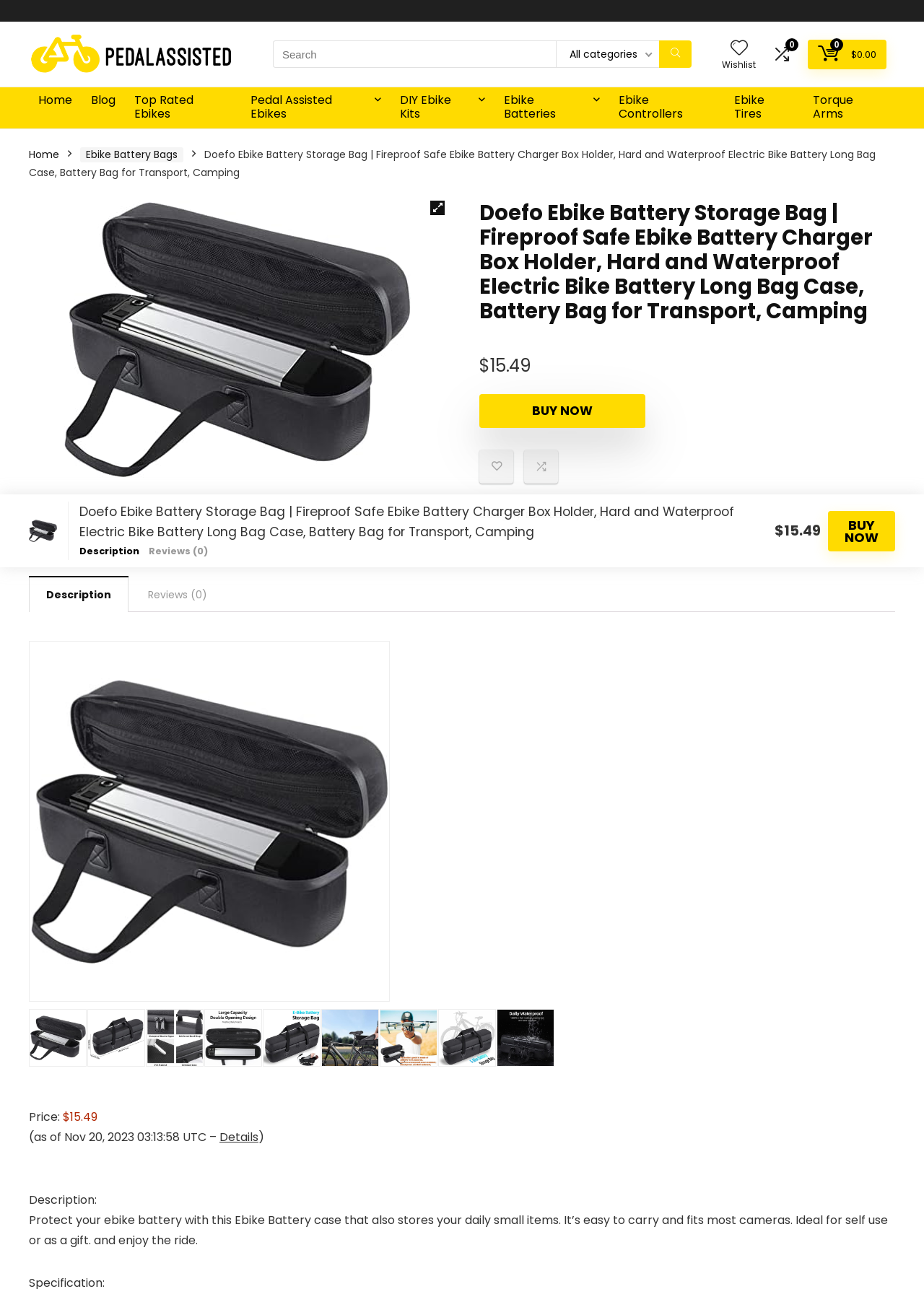Find the bounding box coordinates for the HTML element specified by: "Ebike Battery Bags".

[0.569, 0.011, 0.656, 0.021]